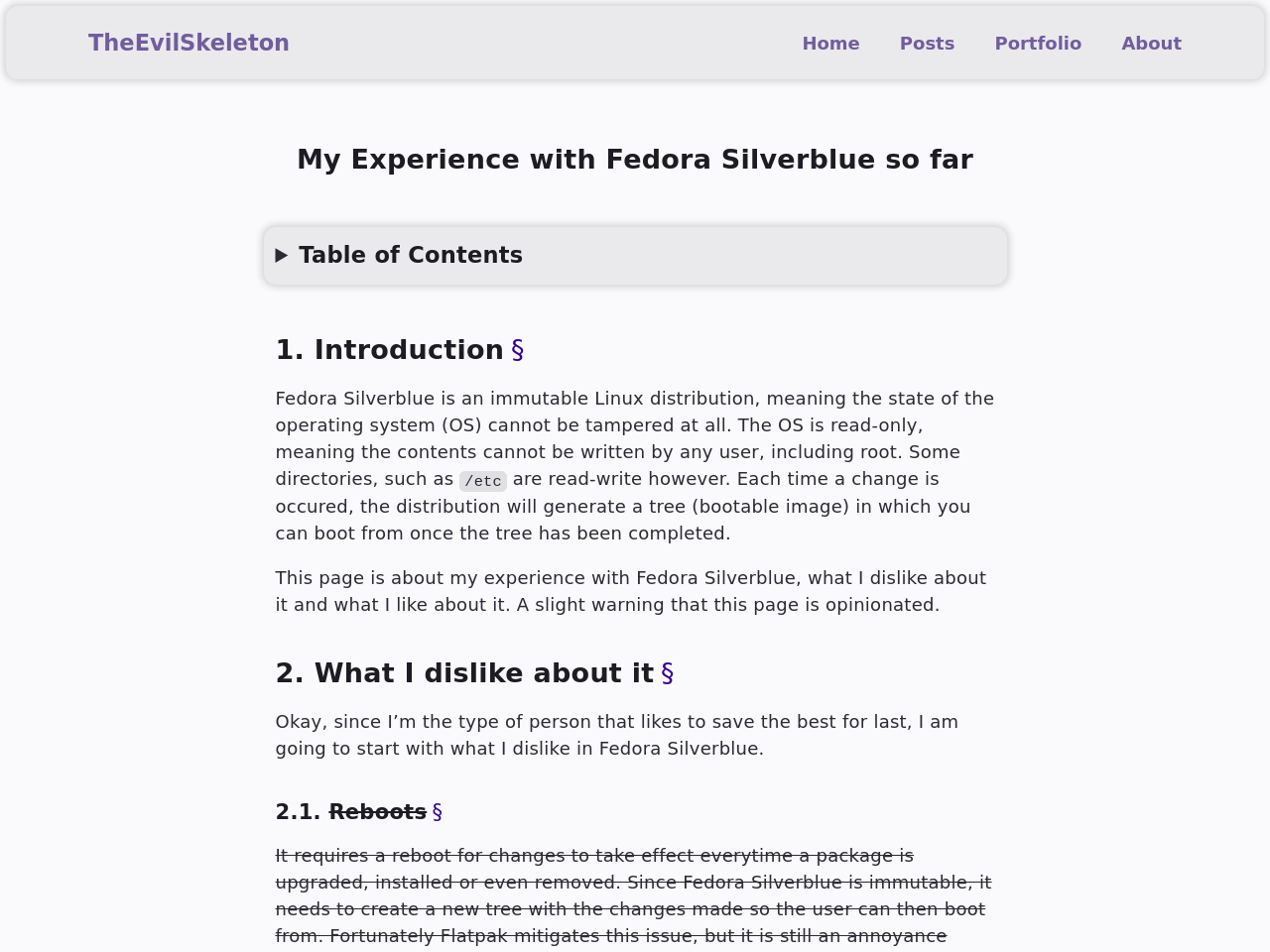Refer to the element description Portfolio and identify the corresponding bounding box in the screenshot. Format the coordinates as (top-left x, top-left y, bottom-right x, bottom-right y) with values in the range of 0 to 1.

[0.774, 0.021, 0.861, 0.068]